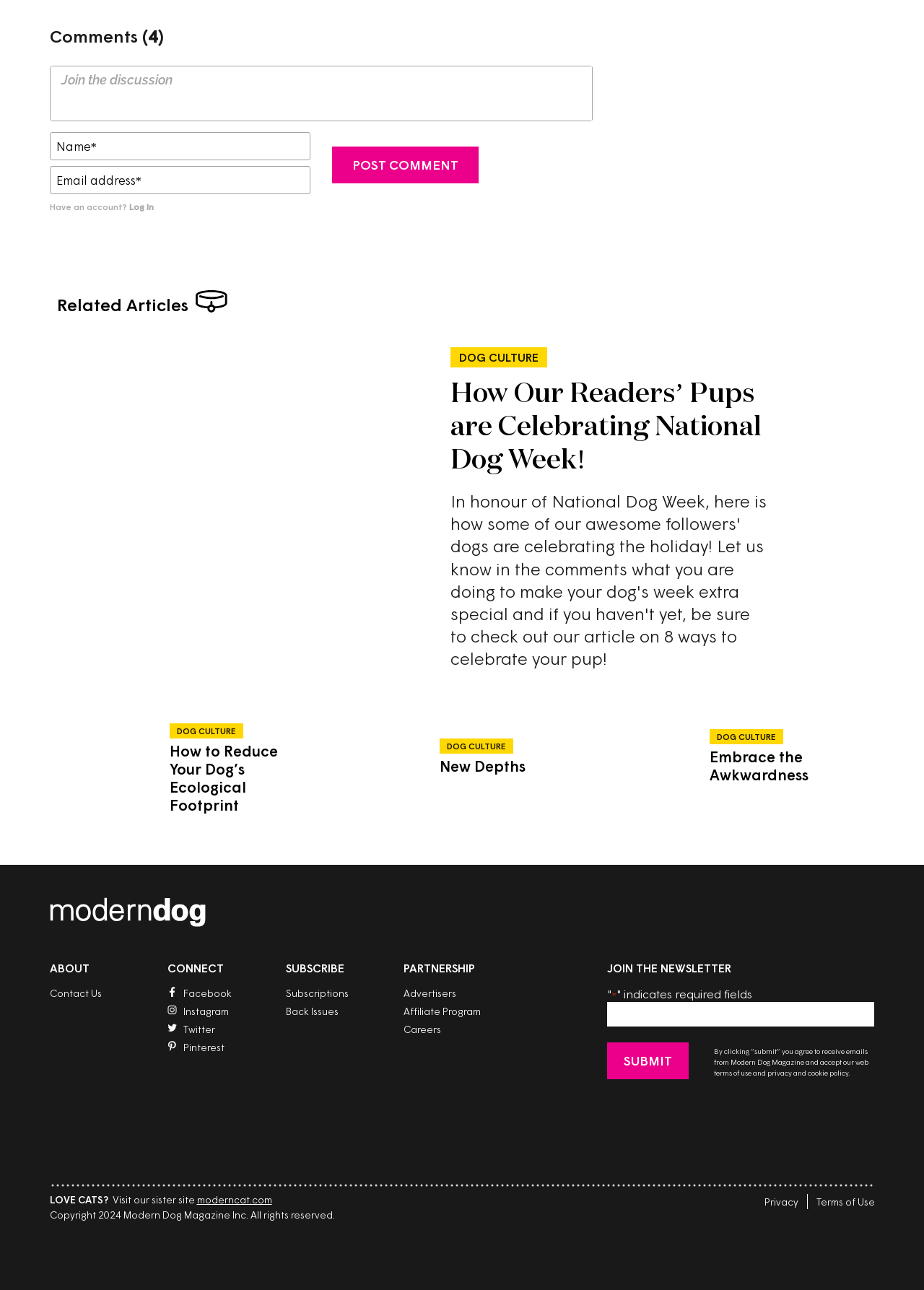How many social media links are there?
Based on the image, provide your answer in one word or phrase.

4